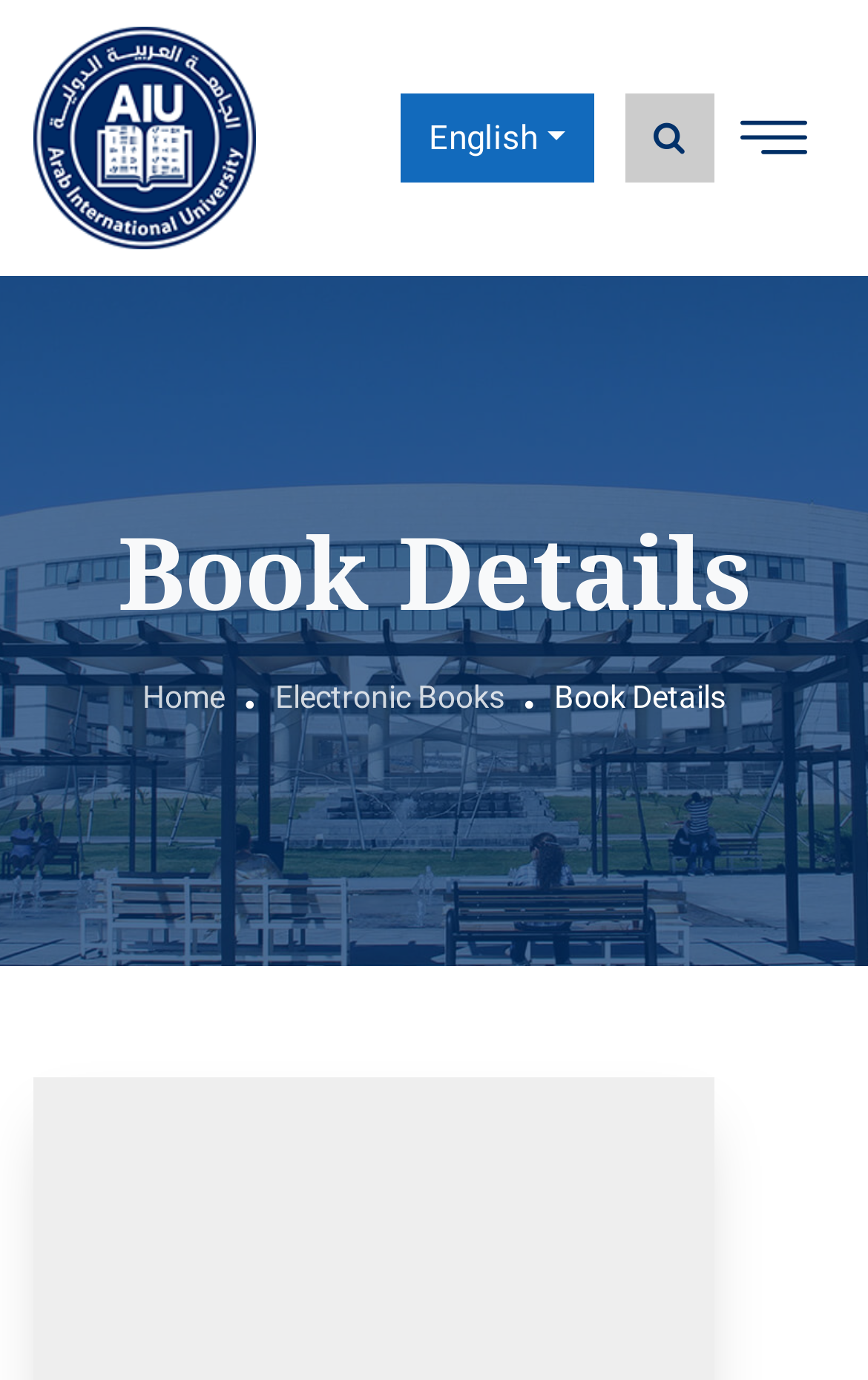Offer a detailed account of what is visible on the webpage.

The webpage appears to be a book details page, specifically showcasing "Designing Information: Human Factors and Common Sense in Information Design" by Joel Katz. 

At the top left corner, there is a link to "Arab International University" accompanied by an image with the same name. 

On the top right side, there is a button to "Toggle navigation" and another button labeled "English" which has a dropdown menu. Next to the "English" button, there is an icon represented by a Unicode character. 

Below the top section, a prominent heading "Book Details" is centered on the page. 

Underneath the heading, there are three links arranged horizontally: "Home" on the left, "Electronic Books" in the middle, and a static text "Book Details" on the right.